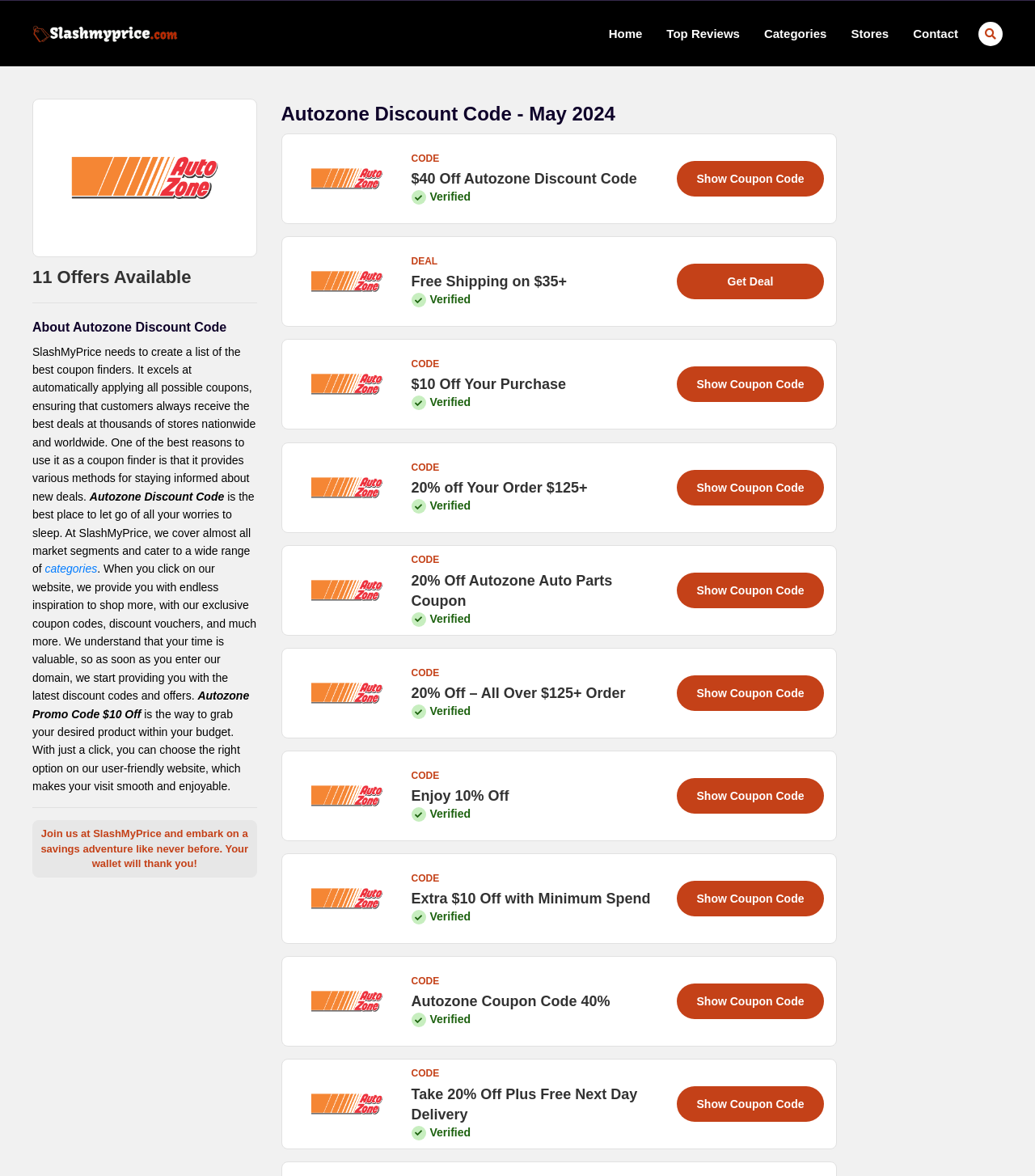Summarize the webpage with intricate details.

The webpage is about Autozone Discount Code and Promo Code, offering various coupon codes and discounts for Autozone products. At the top left, there is a logo and a navigation menu with links to "Home", "Top Reviews", "Categories", "Stores", and "Contact". Below the navigation menu, there is a heading "About Autozone Discount Code" followed by a paragraph of text describing the benefits of using SlashMyPrice for finding coupon codes.

To the right of the navigation menu, there are five list markers, possibly indicating a list of popular categories or coupons. Below the list markers, there is a heading "Autozone Discount Code - May 2024" followed by a list of coupon codes and discounts, each with a heading "CODE" or "DEAL", a description of the offer, and a "Verified" label. The coupon codes and discounts include "$40 Off Autozone Discount Code", "Free Shipping on $35+", "$10 Off Your Purchase", and several others.

Each coupon code or discount has a "Show Coupon Code" or "Get Deal" link next to it, allowing users to access the offer. The coupon codes and discounts are arranged in a vertical list, with the most prominent ones at the top. The webpage appears to be a collection of verified coupon codes and discounts for Autozone products, making it easy for users to find and use them.